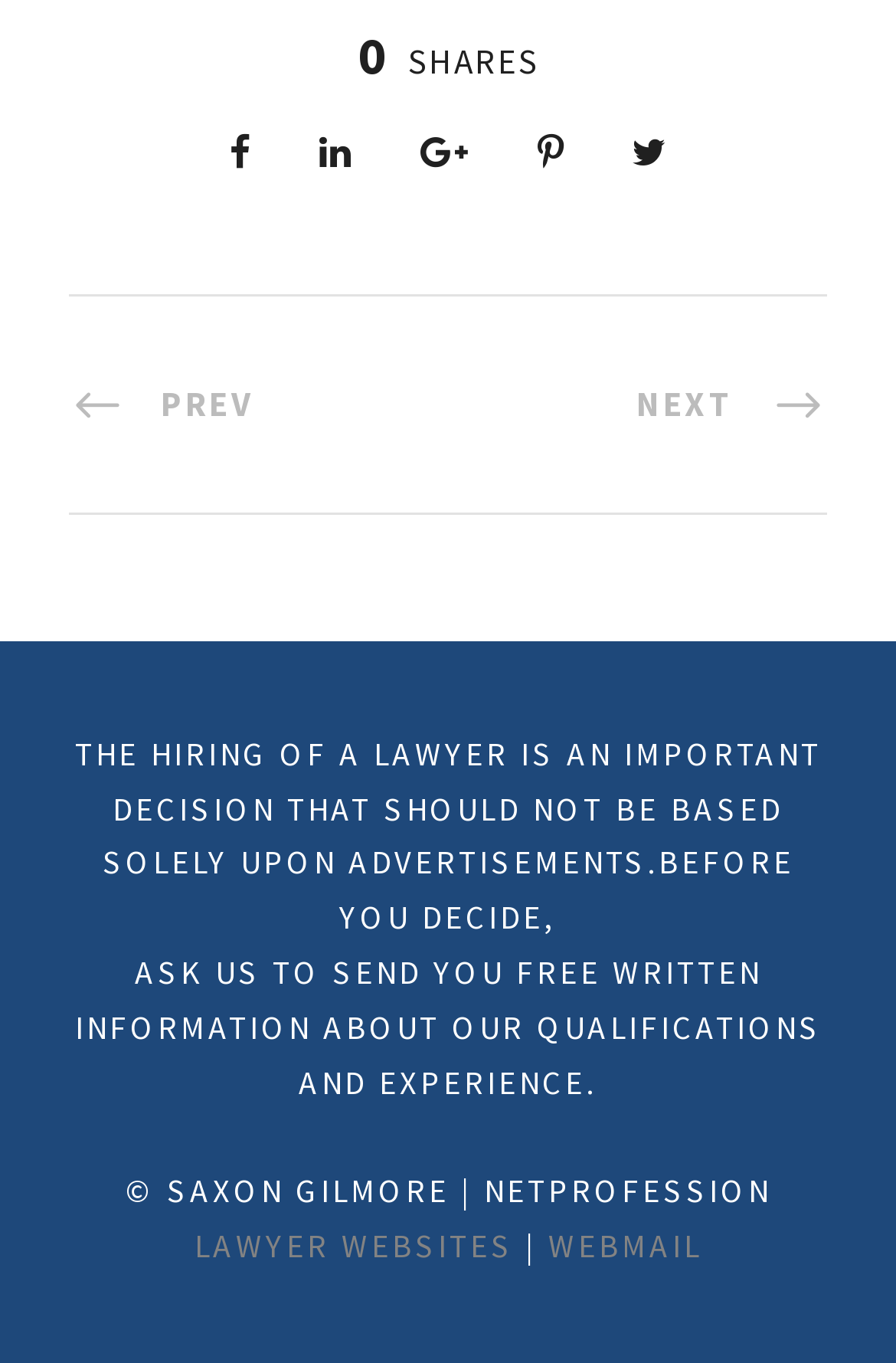What is the copyright information?
Refer to the image and answer the question using a single word or phrase.

SAXON GILMORE | NETPROFESSION